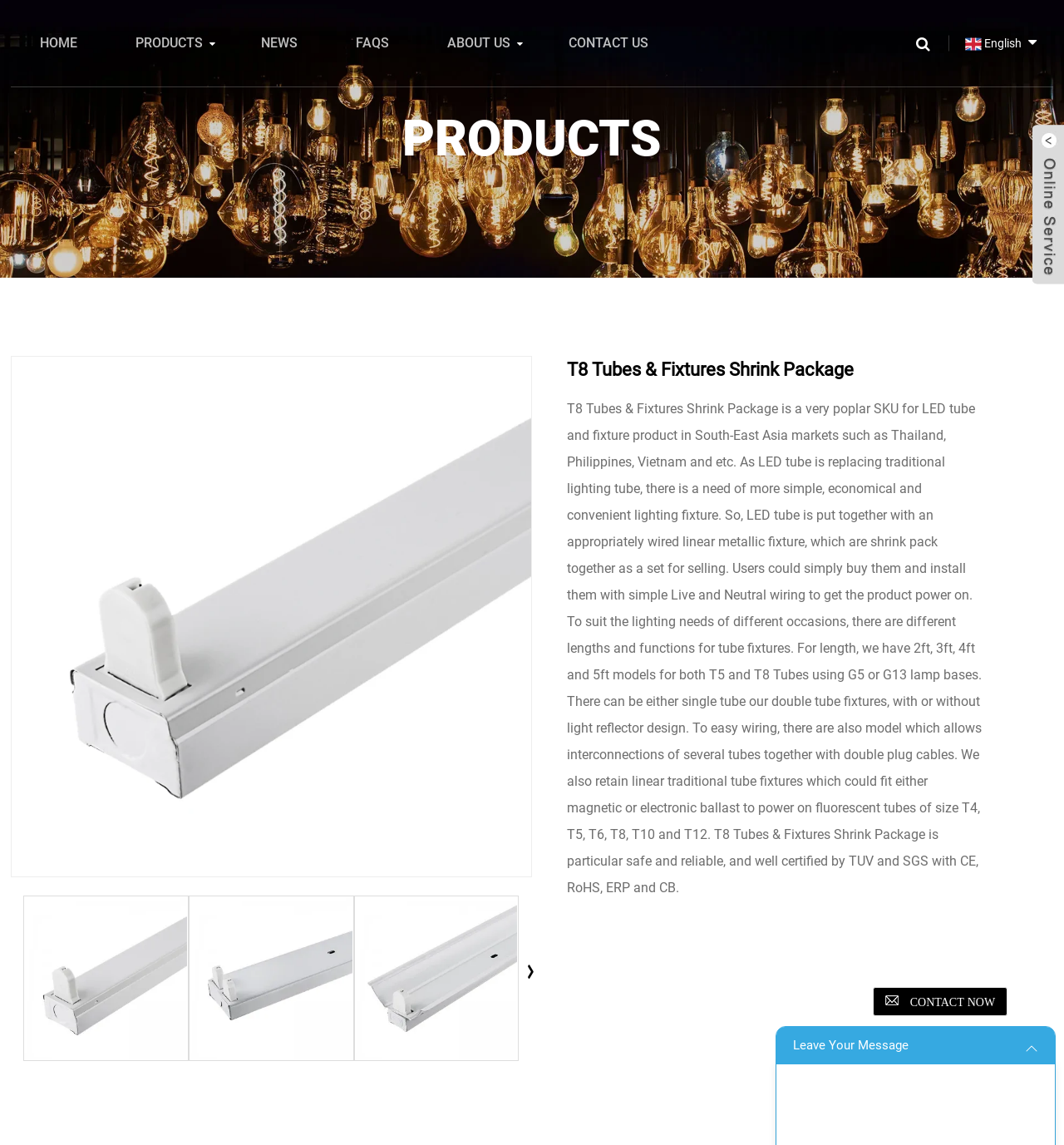Using details from the image, please answer the following question comprehensively:
What is the call-to-action on the webpage?

The call-to-action on the webpage is 'CONTACT NOW', which is a link that encourages users to get in touch with the manufacturer or supplier of the T8 Tubes & Fixtures Shrink Package.